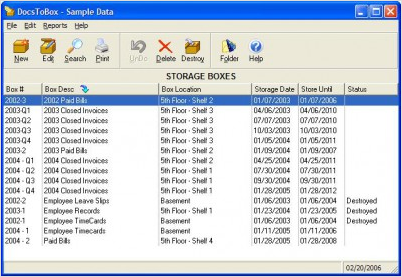What is the purpose of the 'Search' button?
Utilize the image to construct a detailed and well-explained answer.

The 'Search' button is part of the user interface, and its purpose is to allow the user to search for specific entries or documents within the storage boxes. This is inferred from the typical functionality of a search button in a software application.